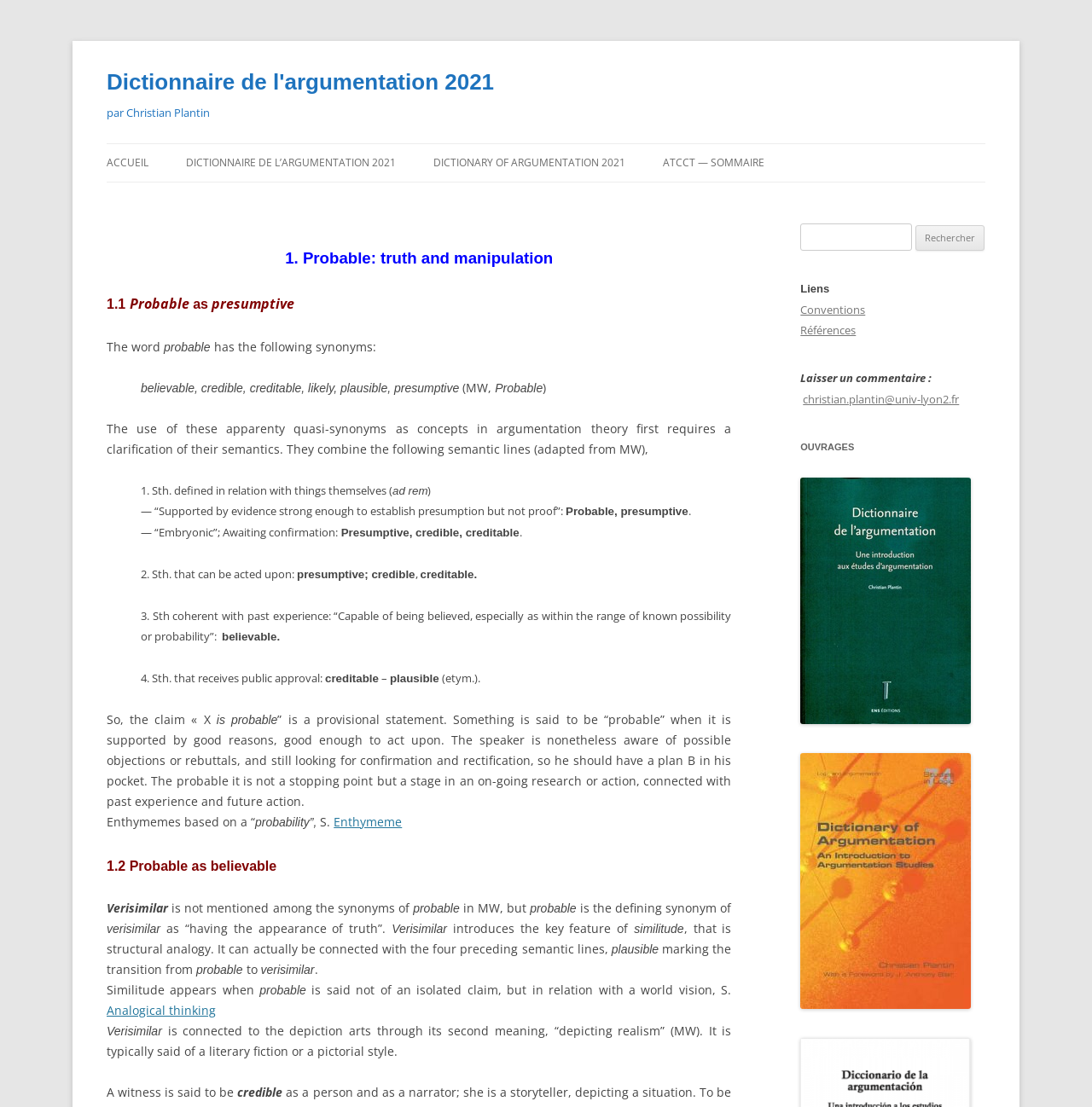Bounding box coordinates are specified in the format (top-left x, top-left y, bottom-right x, bottom-right y). All values are floating point numbers bounded between 0 and 1. Please provide the bounding box coordinate of the region this sentence describes: ATCCT — Sommaire

[0.607, 0.13, 0.7, 0.164]